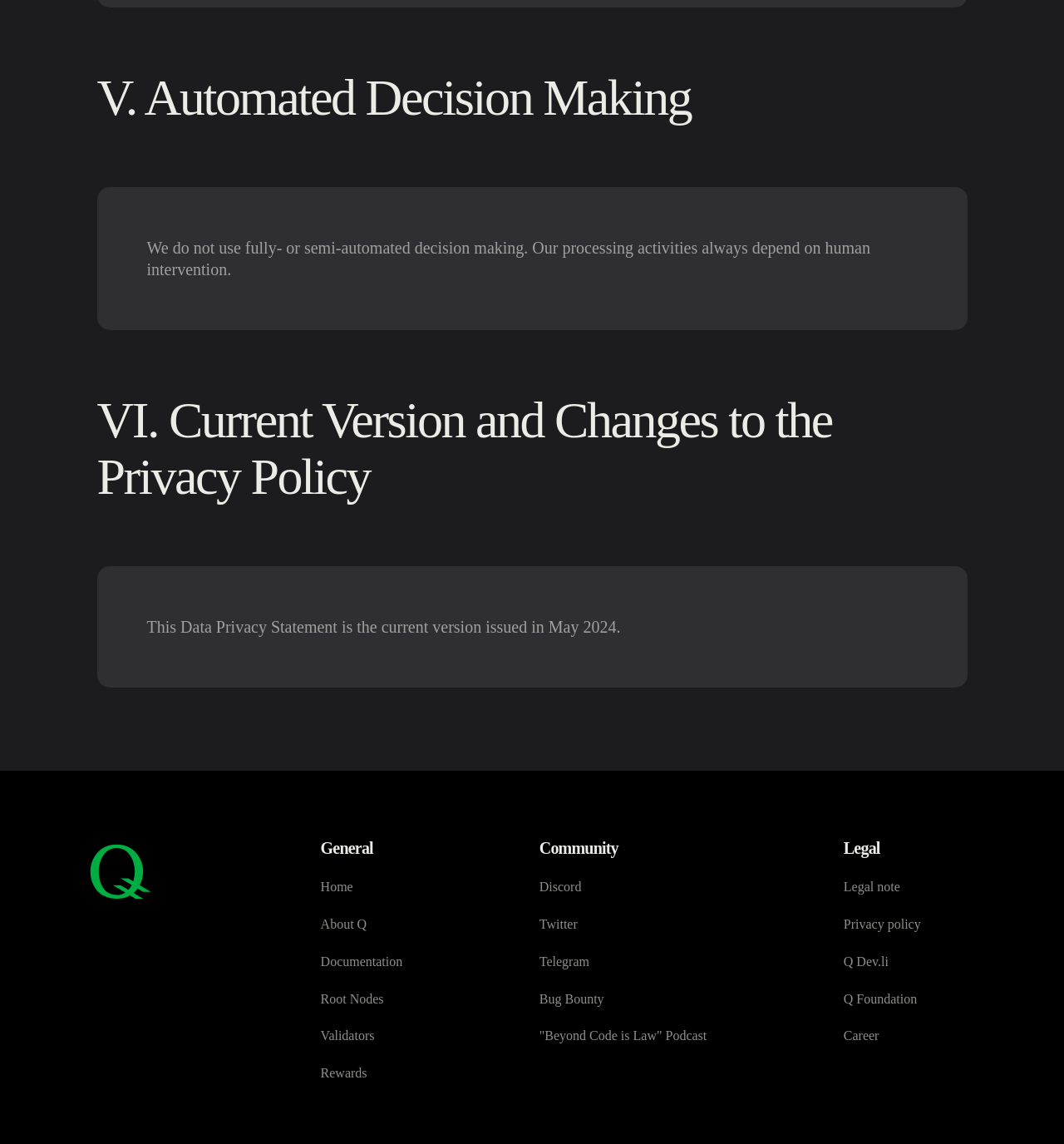Please provide a brief answer to the following inquiry using a single word or phrase:
What is the topic of the 'V. Automated Decision Making' section?

Automated Decision Making